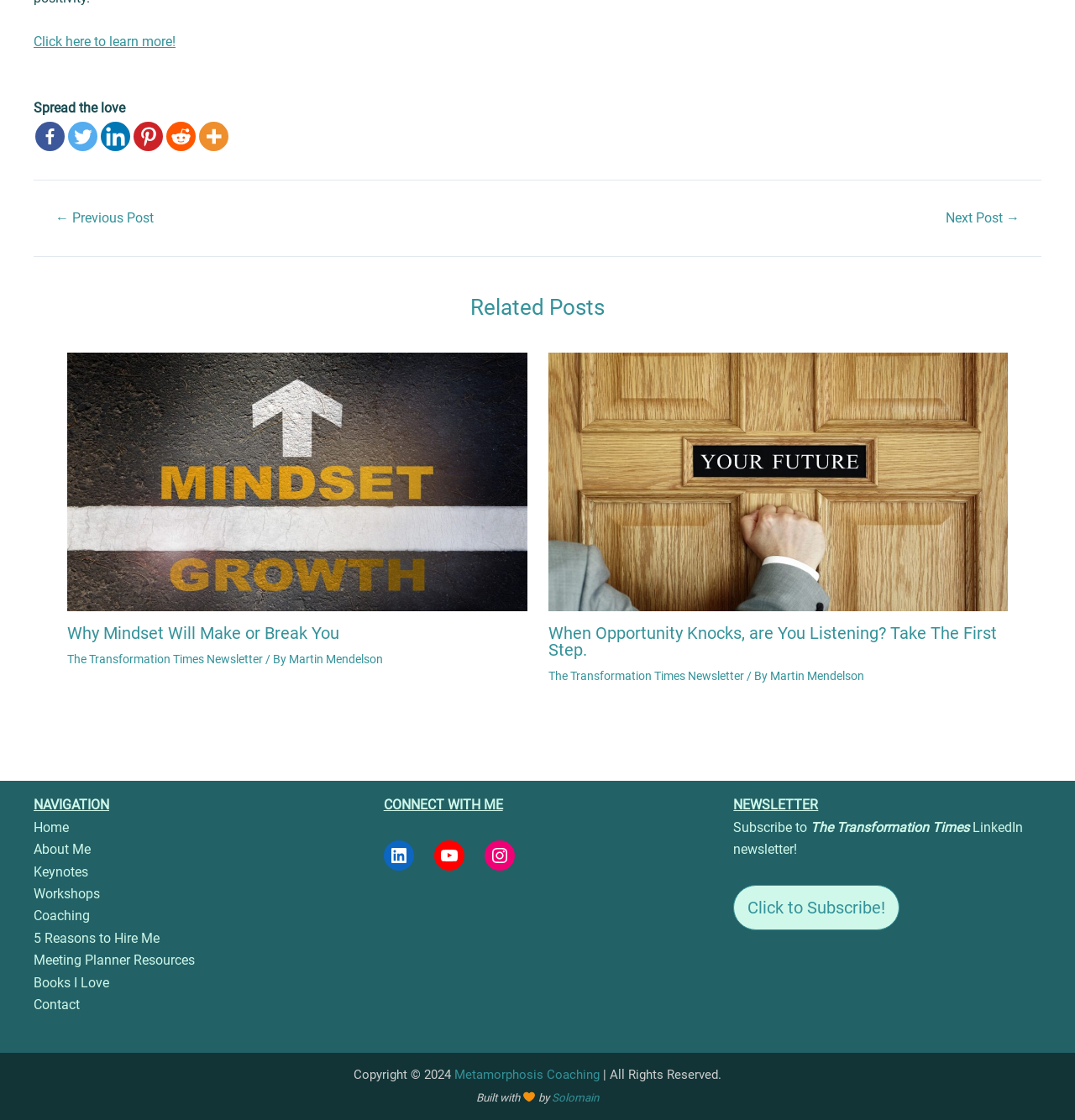Who is the author of the articles?
Provide a detailed and well-explained answer to the question.

I looked at the author credits for the articles and found that they are written by Martin Mendelson.